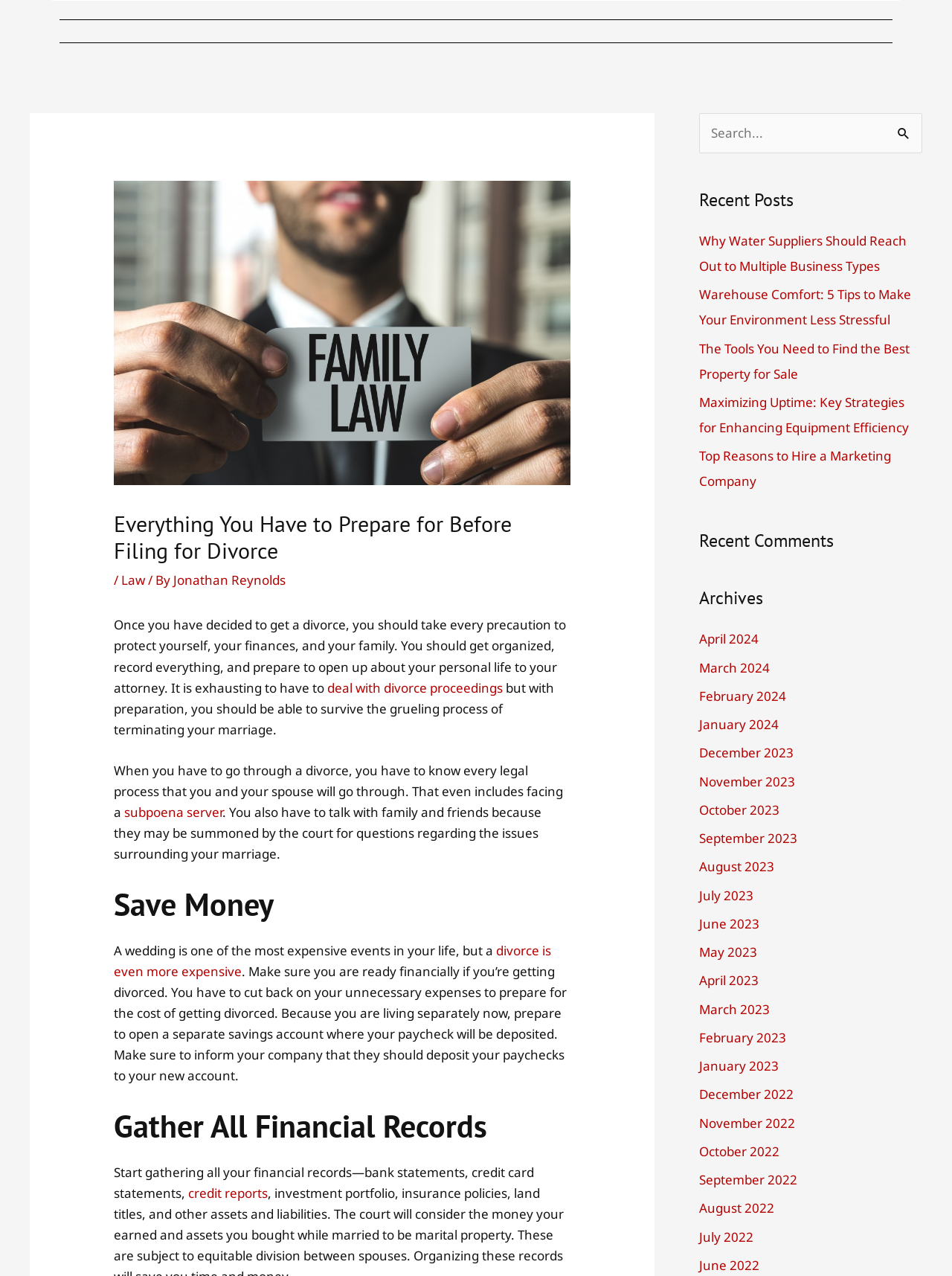Please find the bounding box coordinates of the element that needs to be clicked to perform the following instruction: "View archives from April 2024". The bounding box coordinates should be four float numbers between 0 and 1, represented as [left, top, right, bottom].

[0.734, 0.494, 0.797, 0.508]